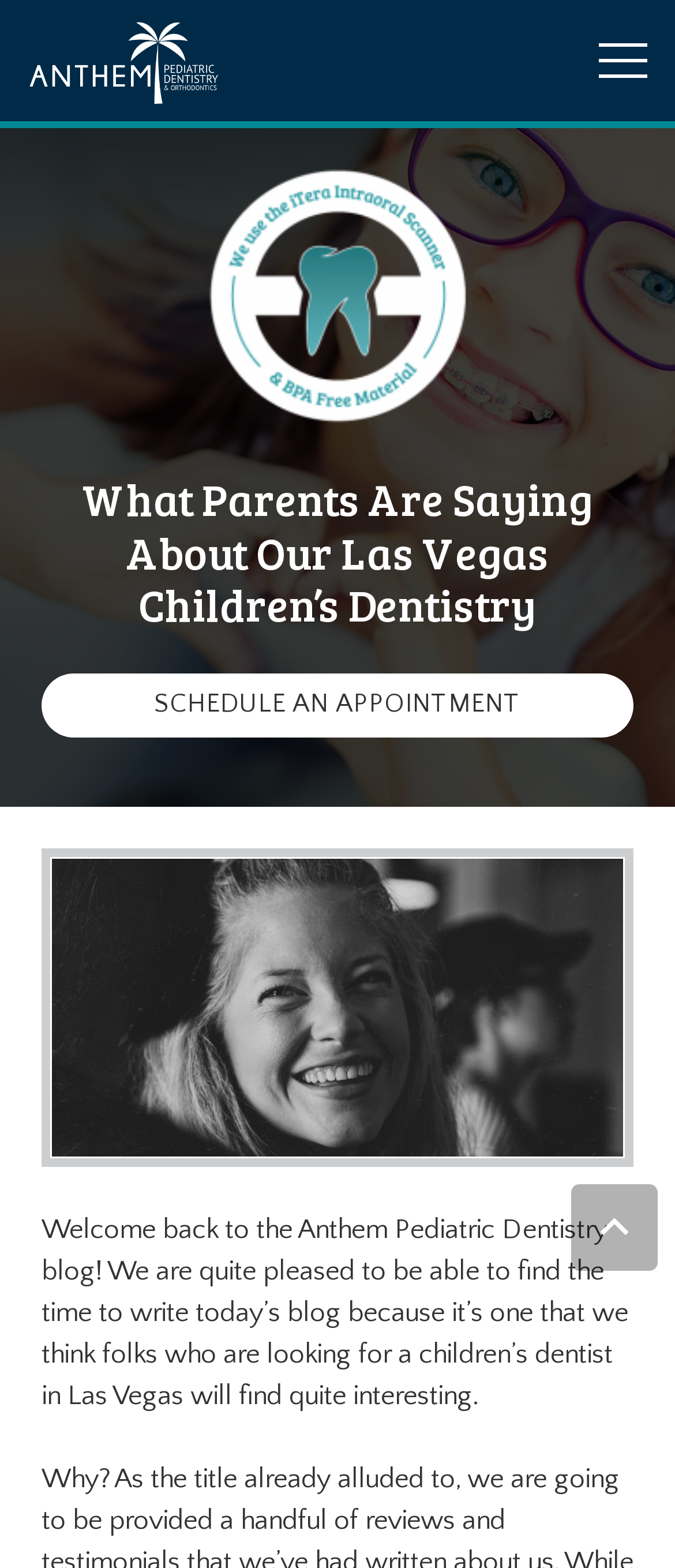What is the location of Anthem Pediatric Dentistry?
Use the information from the screenshot to give a comprehensive response to the question.

The heading element mentions 'Las Vegas Children’s Dentistry', indicating that Anthem Pediatric Dentistry has a location in Las Vegas.